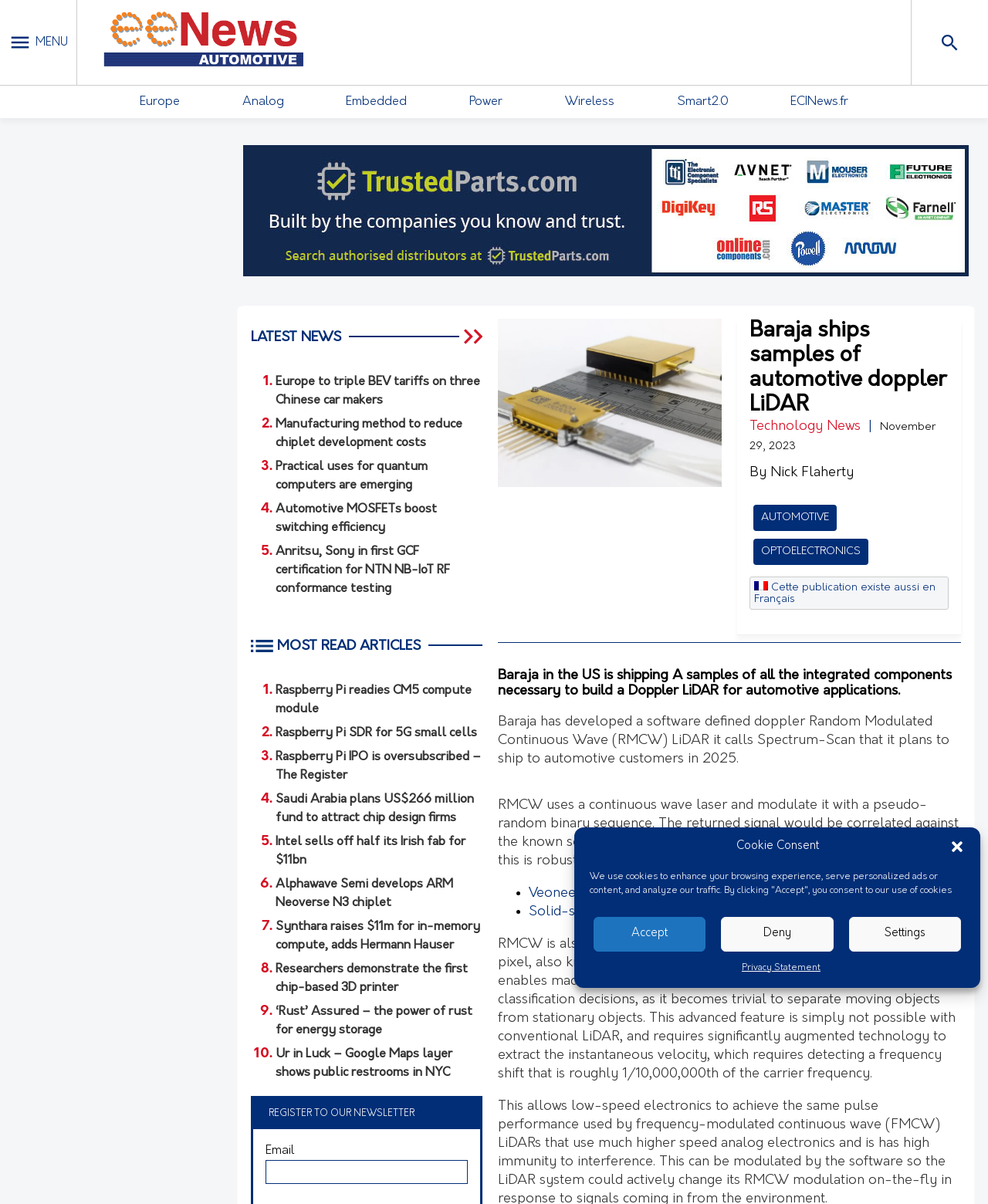Specify the bounding box coordinates of the element's area that should be clicked to execute the given instruction: "Click the logo". The coordinates should be four float numbers between 0 and 1, i.e., [left, top, right, bottom].

[0.095, 0.001, 0.319, 0.07]